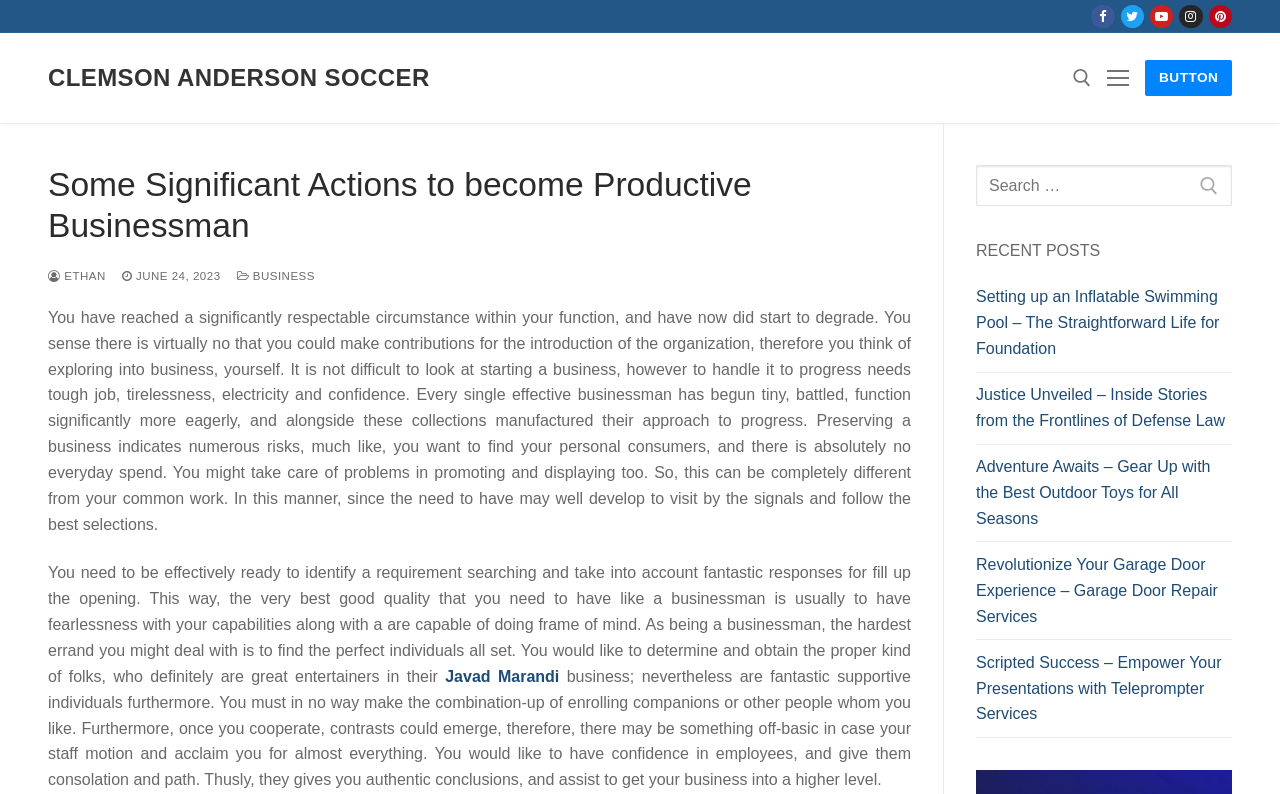Respond with a single word or short phrase to the following question: 
What is the social media platform with the icon ''?

Twitter